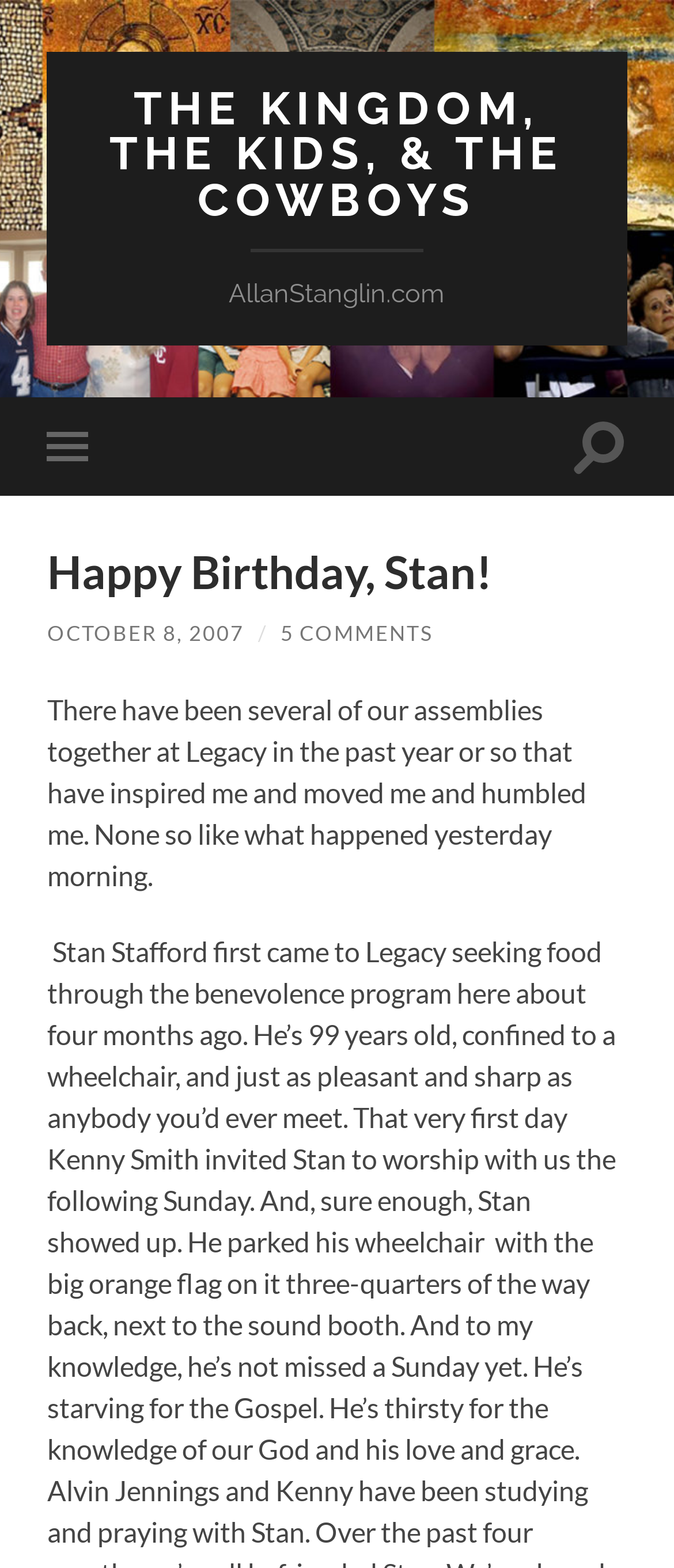Please find the bounding box coordinates (top-left x, top-left y, bottom-right x, bottom-right y) in the screenshot for the UI element described as follows: 5 Comments

[0.416, 0.396, 0.642, 0.412]